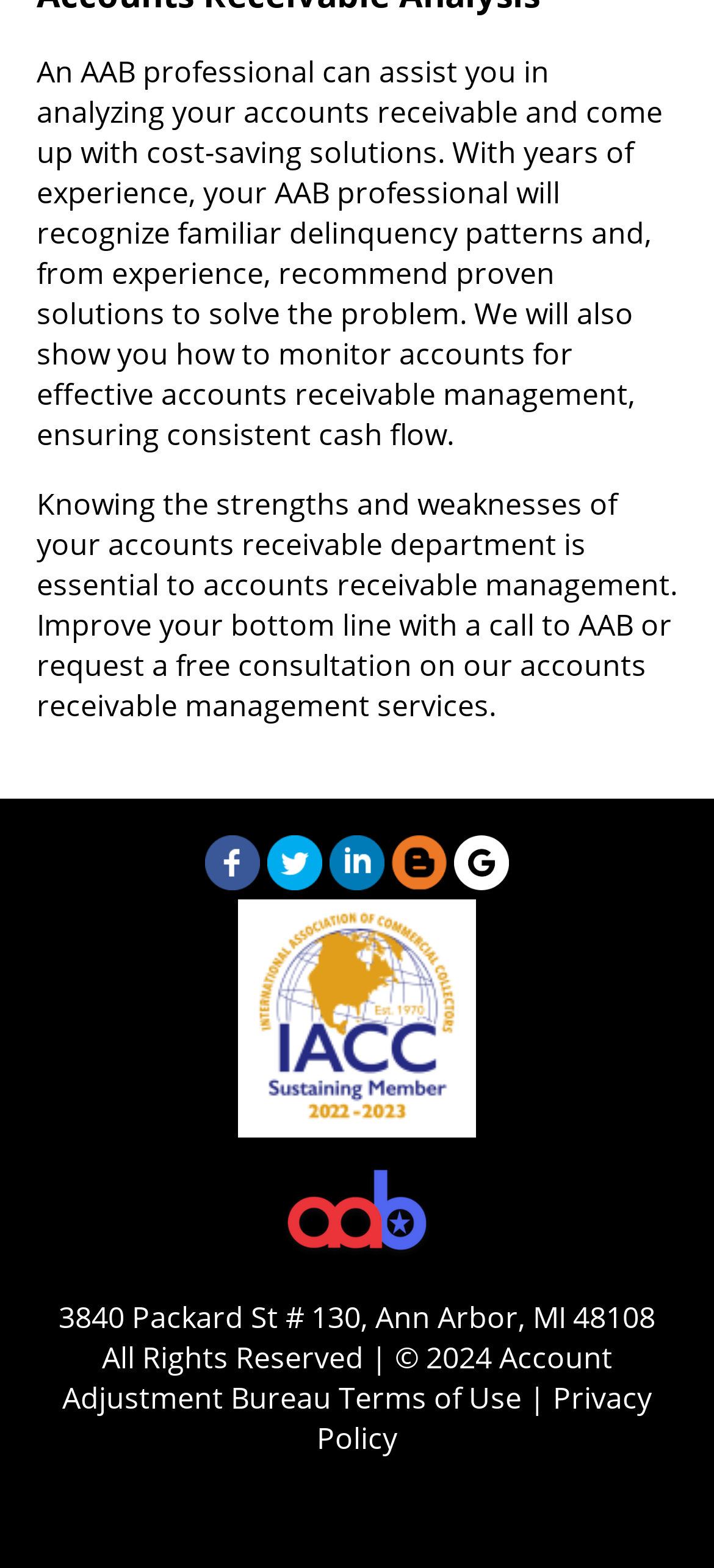Please give the bounding box coordinates of the area that should be clicked to fulfill the following instruction: "Check the Privacy Policy". The coordinates should be in the format of four float numbers from 0 to 1, i.e., [left, top, right, bottom].

[0.444, 0.878, 0.913, 0.93]